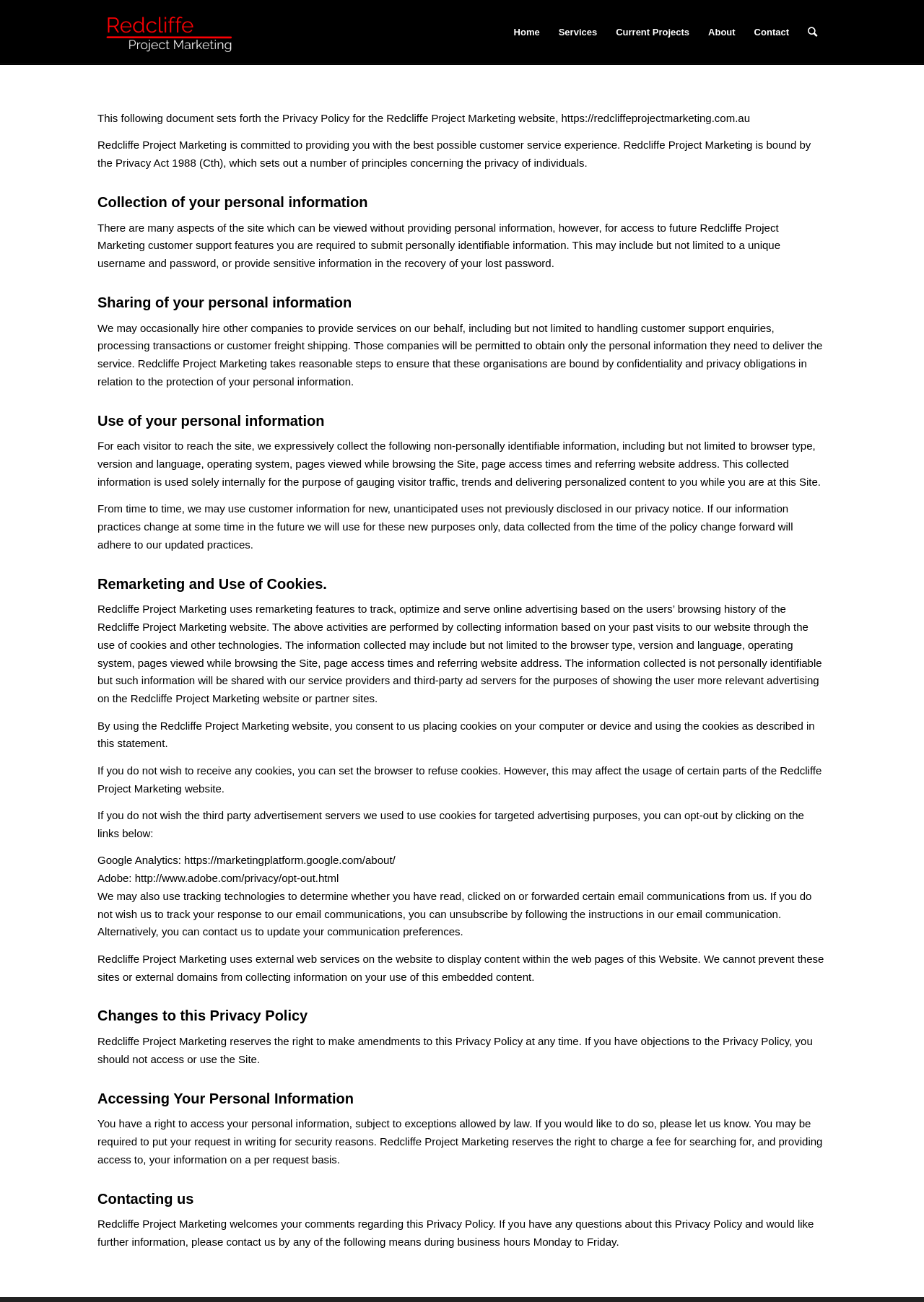How can users opt-out of targeted advertising?
Look at the image and answer the question using a single word or phrase.

By clicking on links